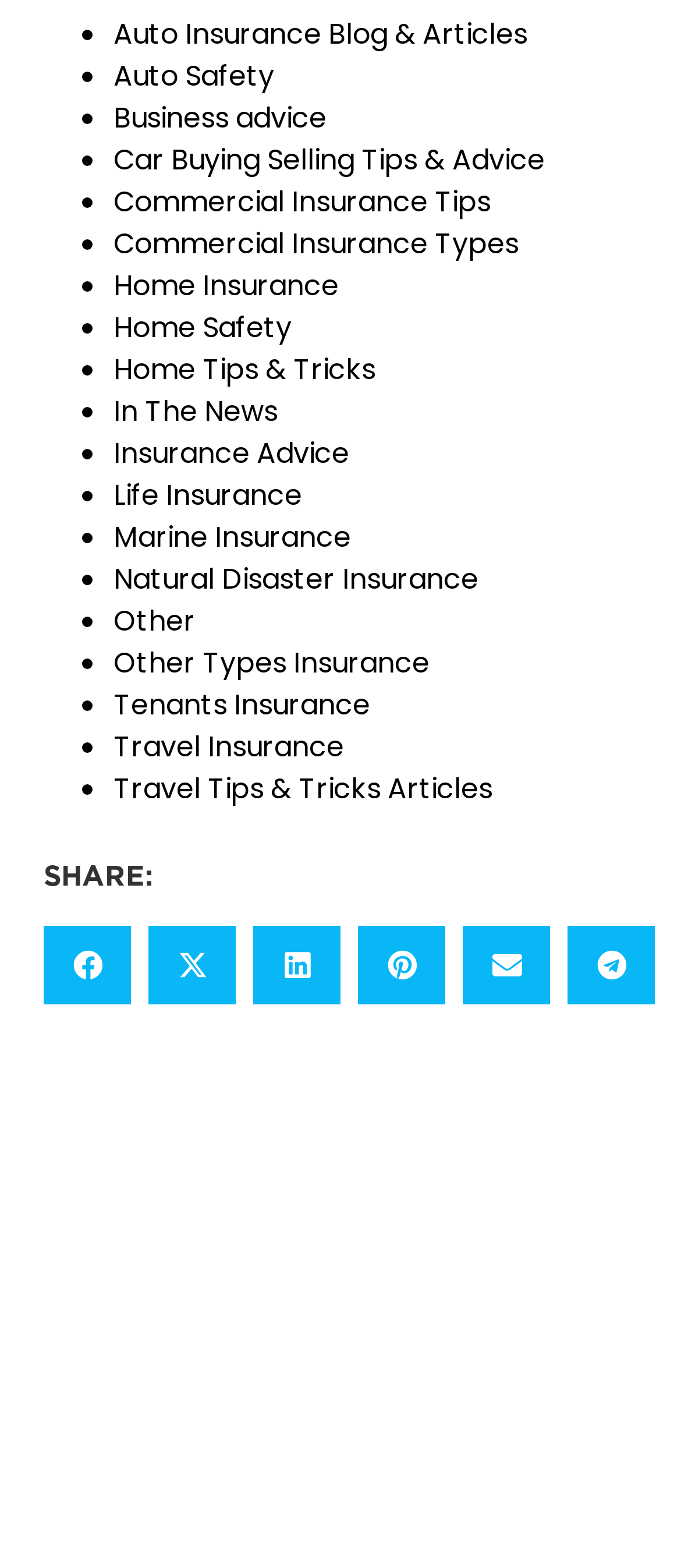Show the bounding box coordinates of the element that should be clicked to complete the task: "Click on Share on facebook".

[0.064, 0.591, 0.192, 0.641]